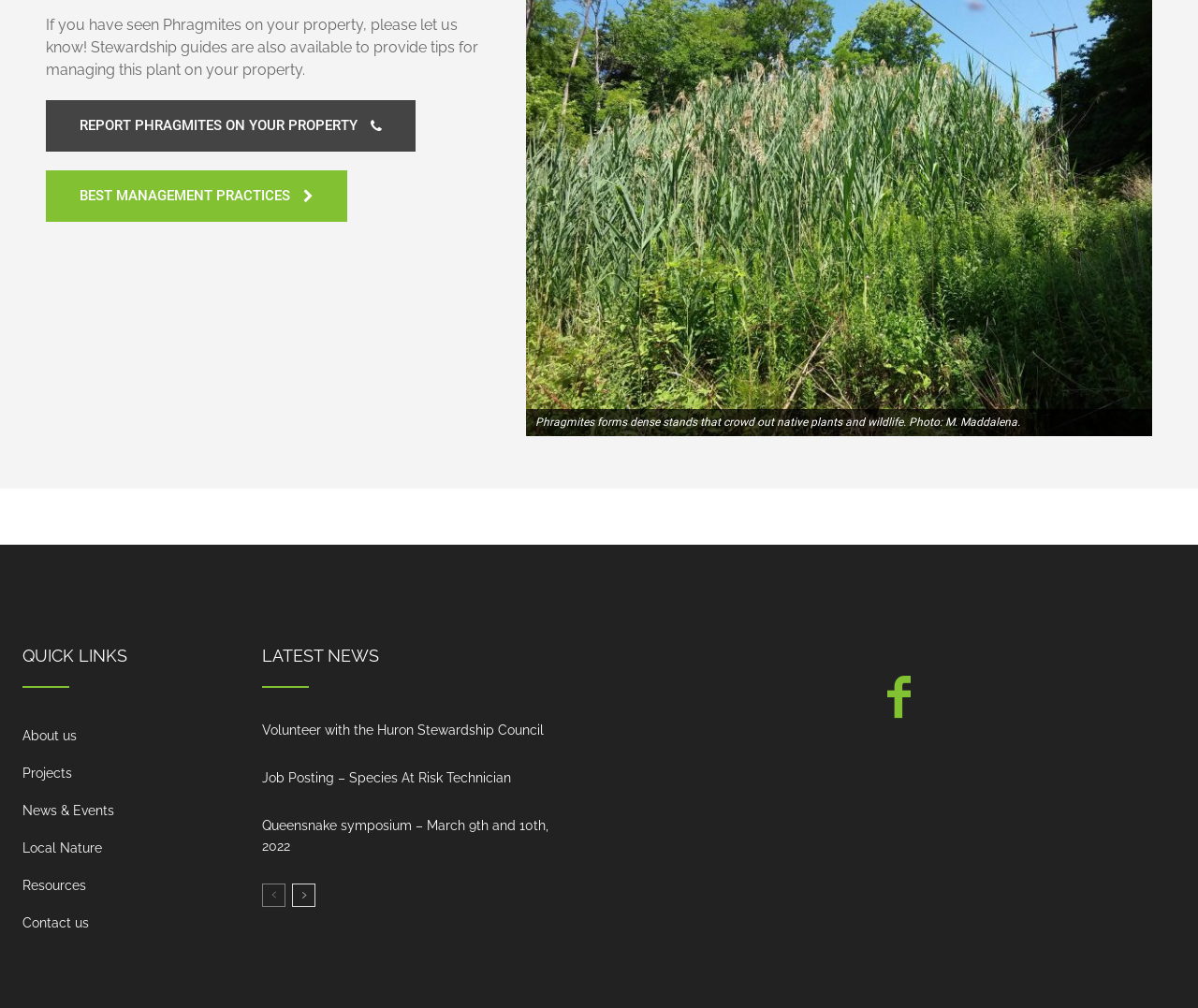Identify the bounding box coordinates of the specific part of the webpage to click to complete this instruction: "Report Phragmites on your property".

[0.038, 0.099, 0.347, 0.15]